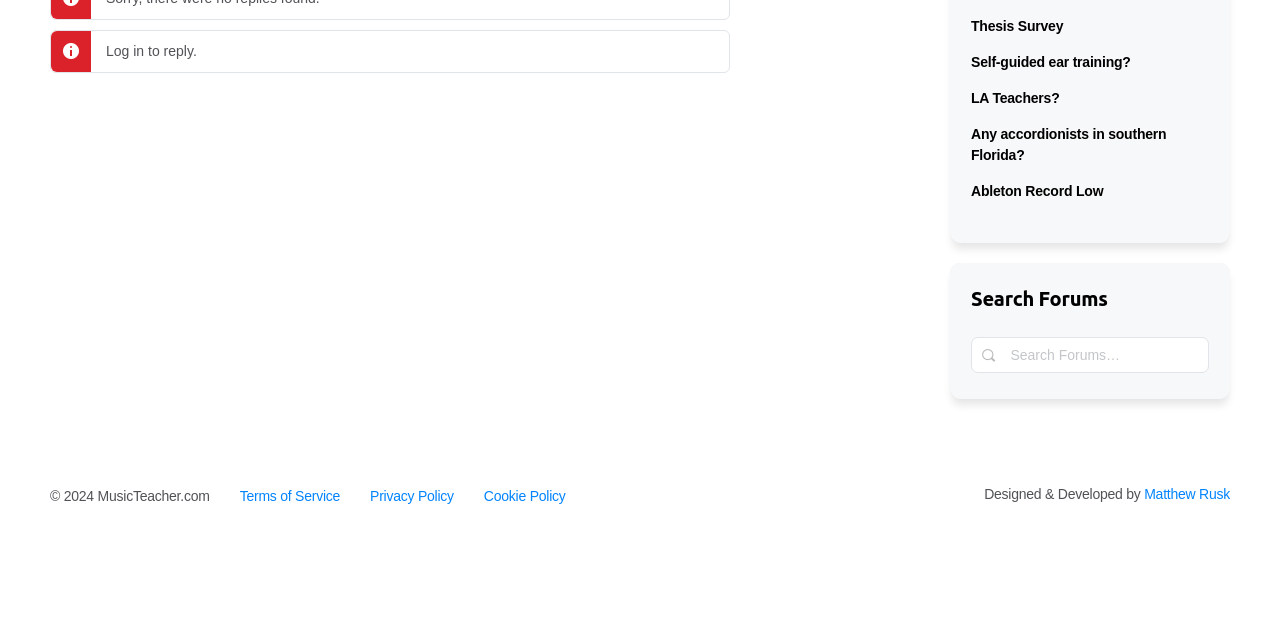Given the element description Self-guided ear training?, identify the bounding box coordinates for the UI element on the webpage screenshot. The format should be (top-left x, top-left y, bottom-right x, bottom-right y), with values between 0 and 1.

[0.759, 0.084, 0.883, 0.109]